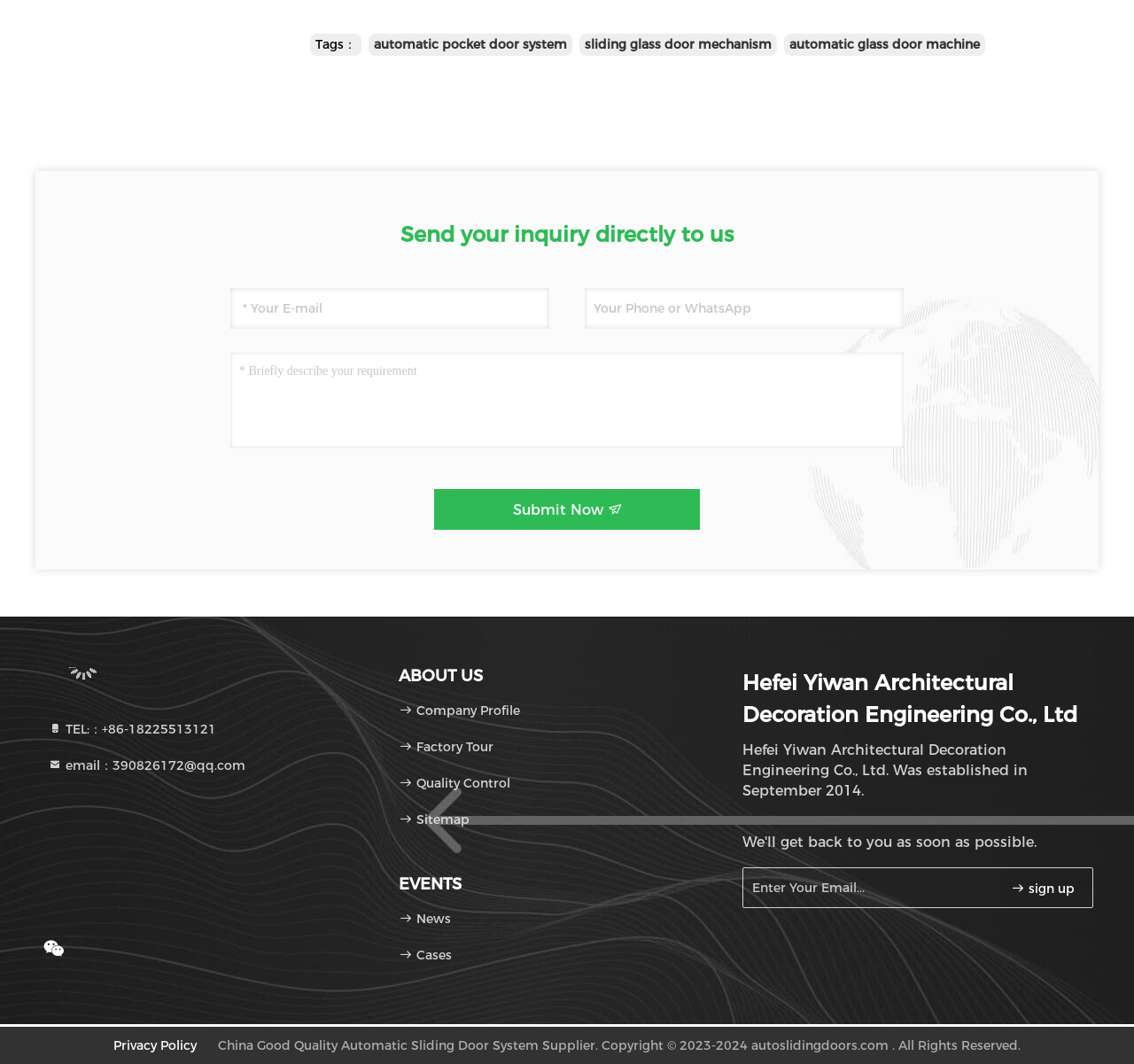Determine the bounding box for the UI element that matches this description: "Discards".

None